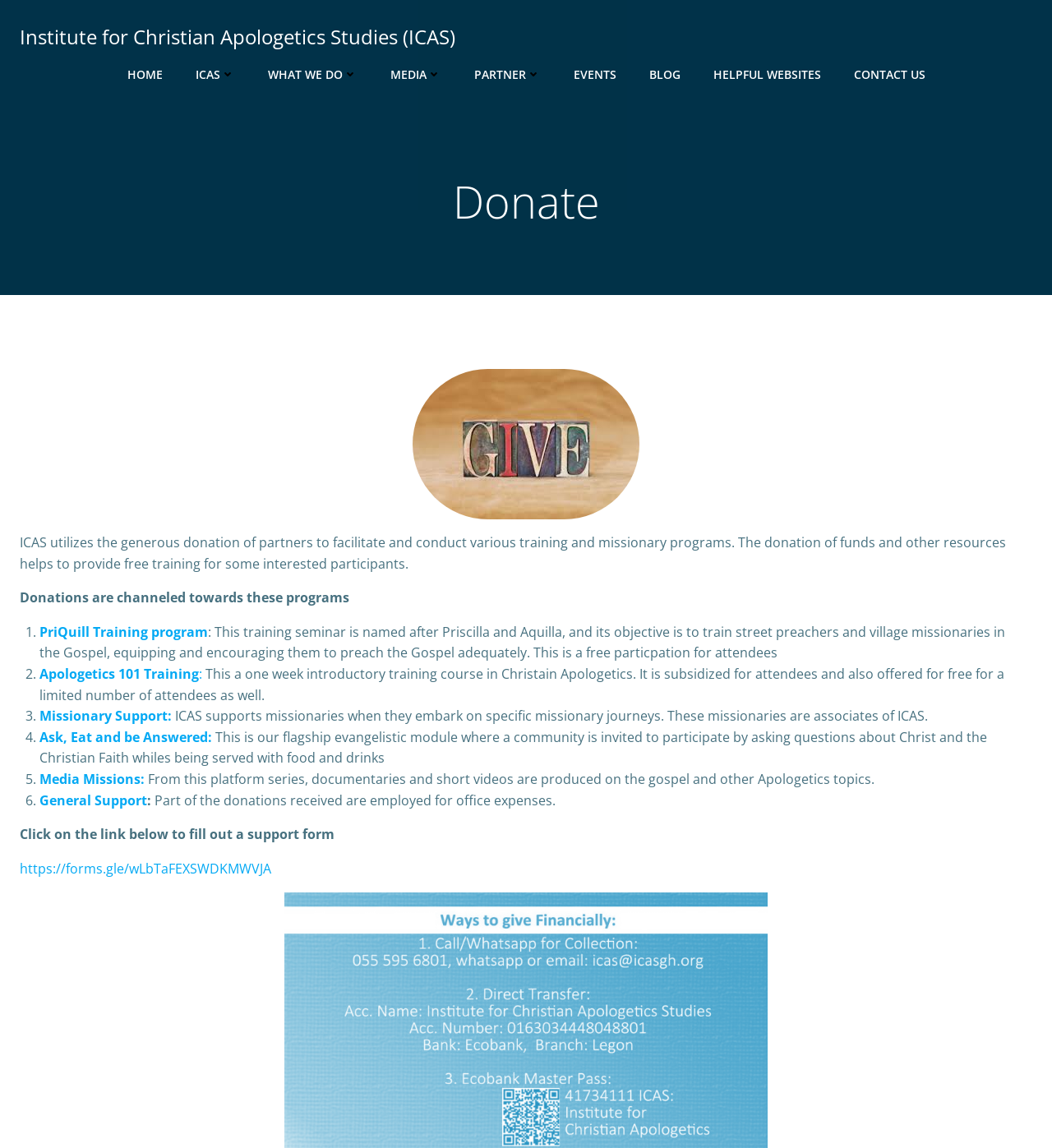Explain the webpage in detail.

The webpage is about donating to the Institute for Christian Apologetics Studies (ICAS). At the top, there is a navigation menu with links to different sections of the website, including "HOME", "ICAS", "WHAT WE DO", "MEDIA", "PARTNER", "EVENTS", "BLOG", "HELPFUL WEBSITES", and "CONTACT US". 

Below the navigation menu, there is a heading that reads "Donate". To the right of the heading, there is an image. 

The main content of the page explains how ICAS utilizes donations to facilitate and conduct various training and missionary programs. The donation of funds and other resources helps to provide free training for some interested participants. 

Below this explanation, there is a list of six programs that donations support, including the PriQuill Training program, Apologetics 101 Training, Missionary Support, Ask, Eat and be Answered, Media Missions, and General Support. Each program has a brief description of its objective and how donations are used. 

At the bottom of the page, there is a call to action, encouraging visitors to click on a link to fill out a support form. The link is provided below the text.